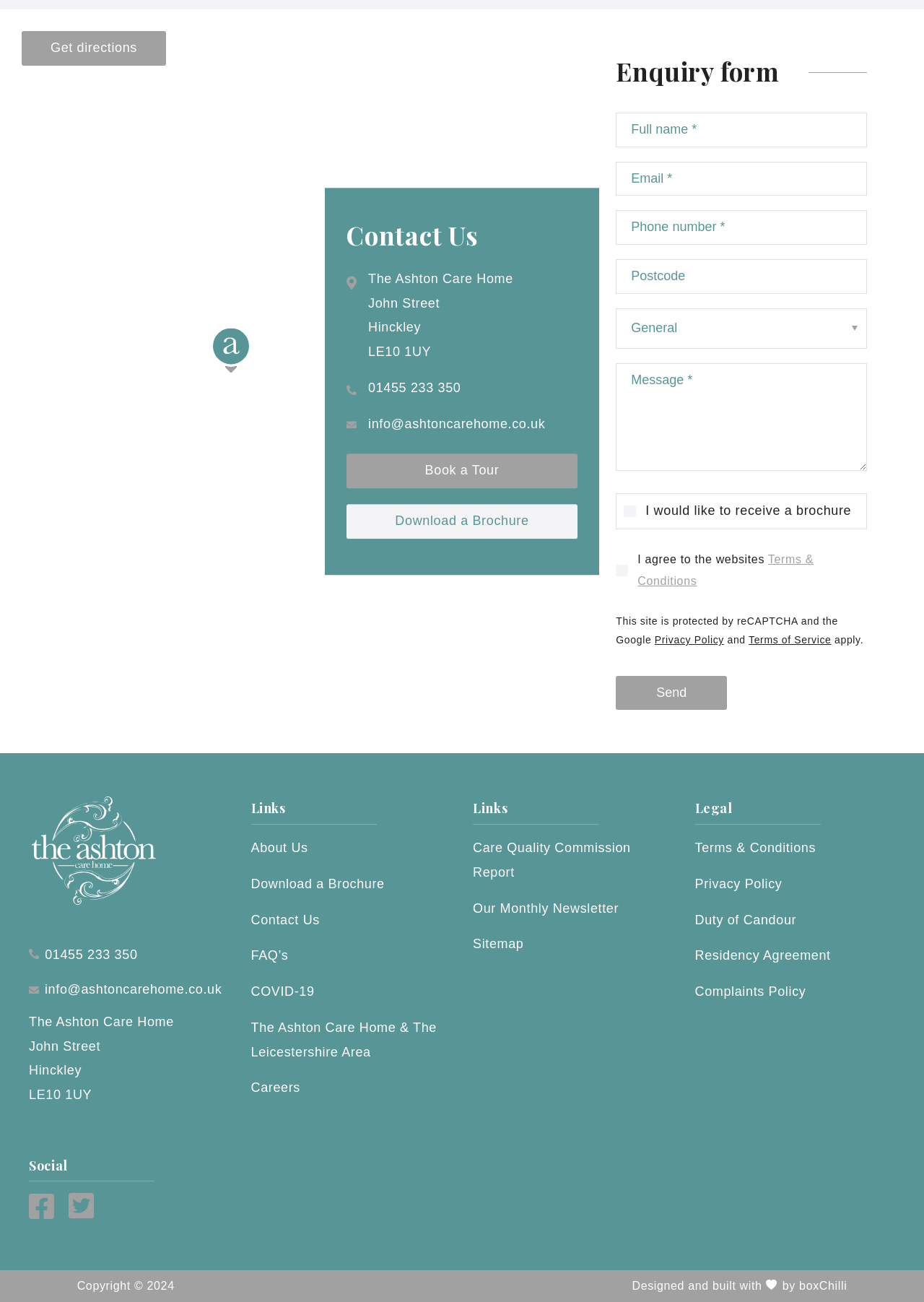Please identify the bounding box coordinates of the element's region that should be clicked to execute the following instruction: "Read about Discussion: Facts about Income and Taxes". The bounding box coordinates must be four float numbers between 0 and 1, i.e., [left, top, right, bottom].

None